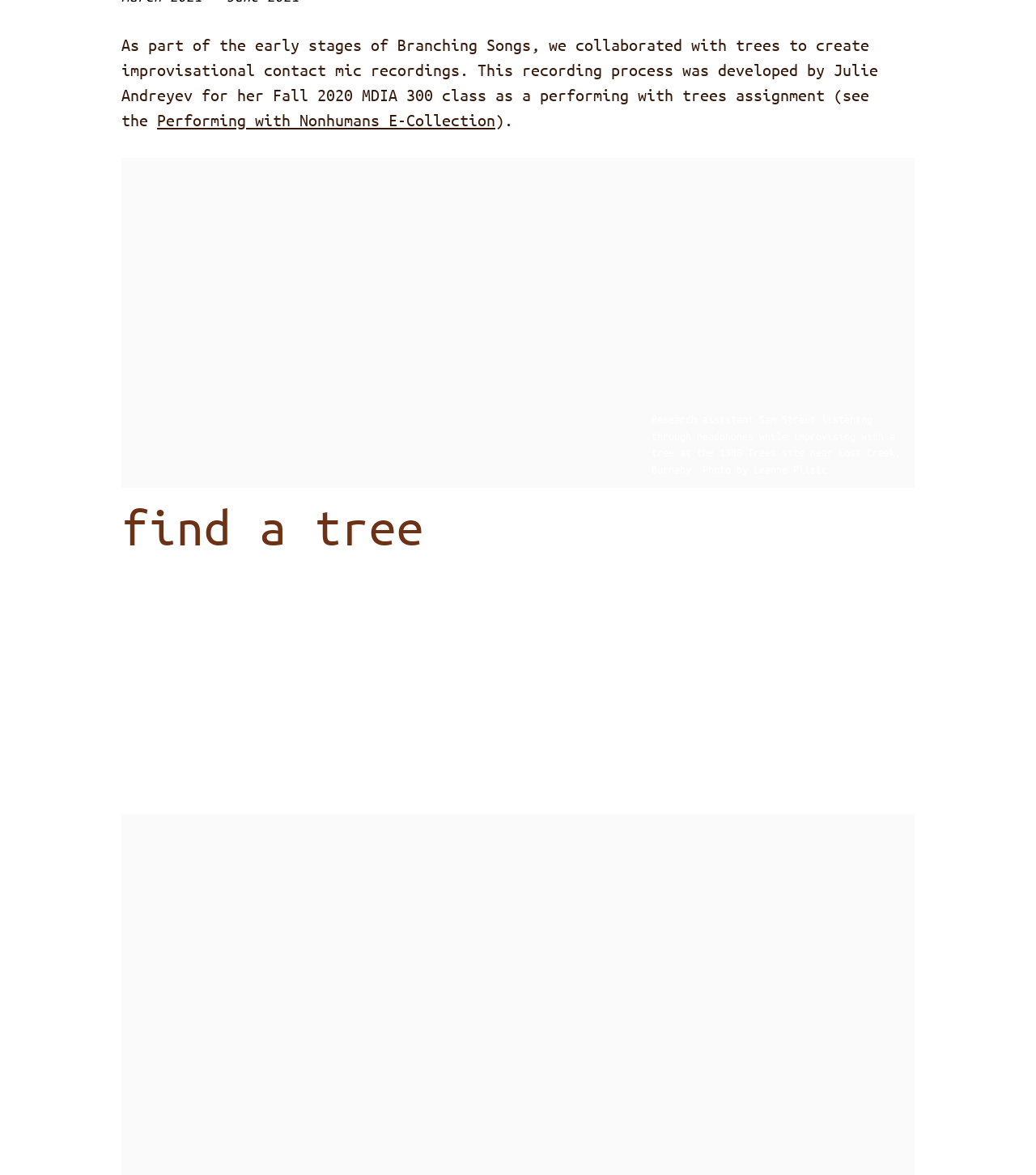Return the bounding box coordinates of the UI element that corresponds to this description: "awareness exercise". The coordinates must be given as four float numbers in the range of 0 and 1, [left, top, right, bottom].

[0.495, 0.589, 0.65, 0.605]